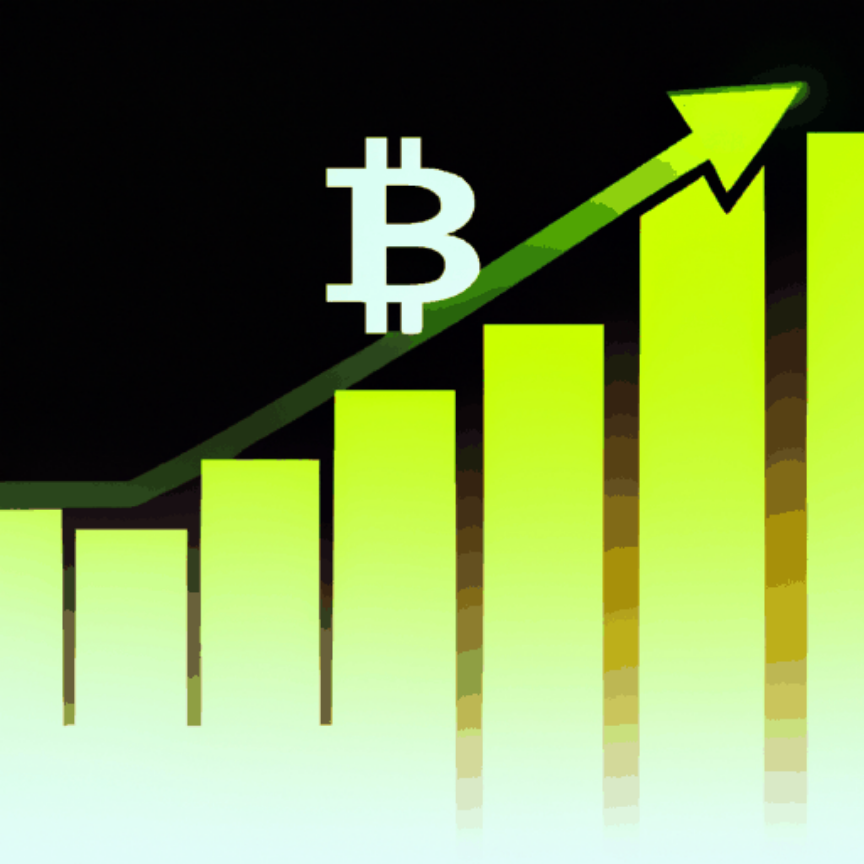Please use the details from the image to answer the following question comprehensively:
What does the sharp rise in the graphic represent?

The sharp rise depicted in the graphic indicates a growing anticipation for cryptocurrency ETFs and represents a wave of investor interest in this digital asset class. This can be inferred from the context of the image, which is aligned with the theme of a report about Bitcoin ETPs attracting a record $1.5 billion in investments.